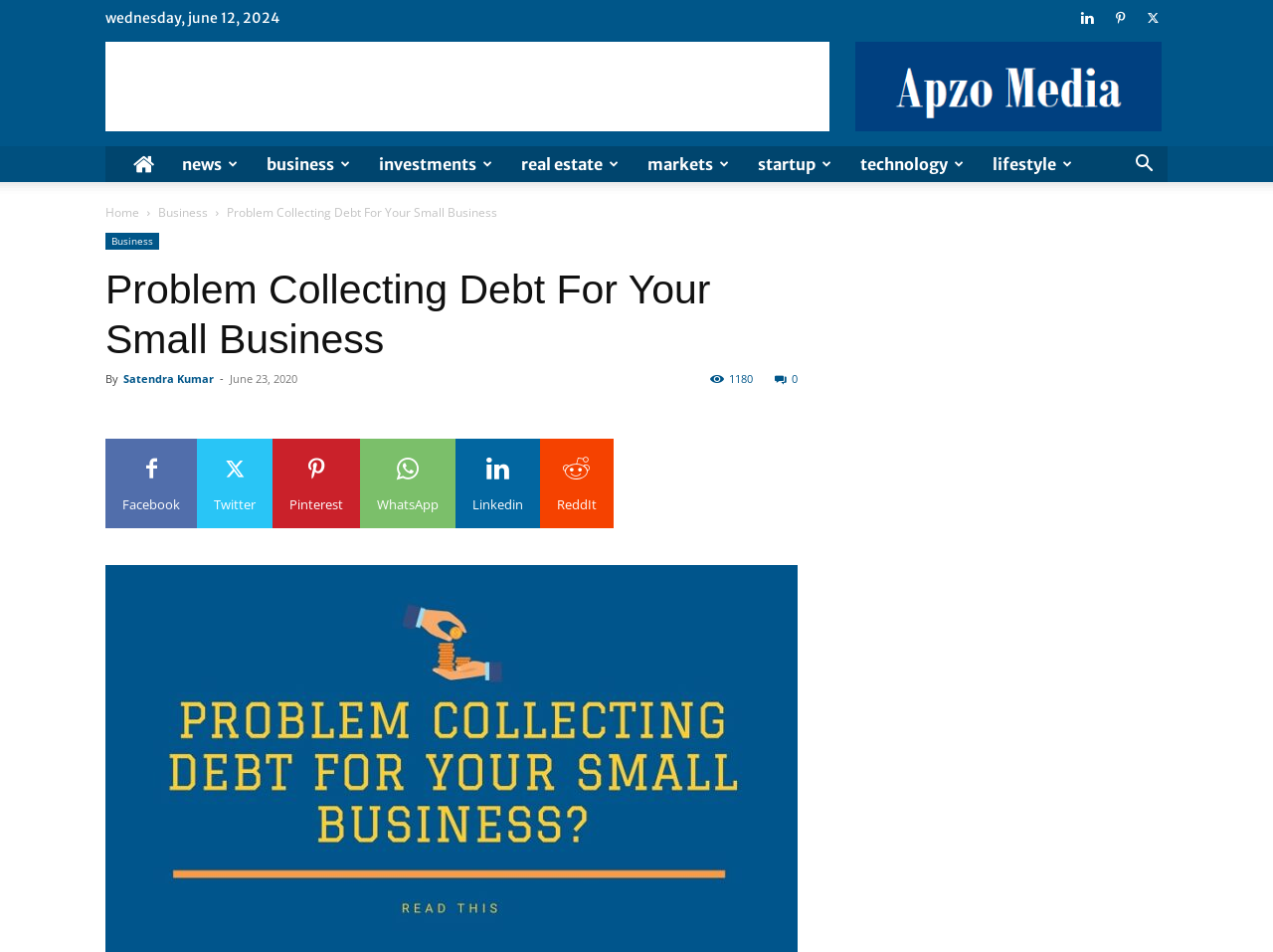Given the description of the UI element: "ReddIt", predict the bounding box coordinates in the form of [left, top, right, bottom], with each value being a float between 0 and 1.

[0.424, 0.461, 0.482, 0.555]